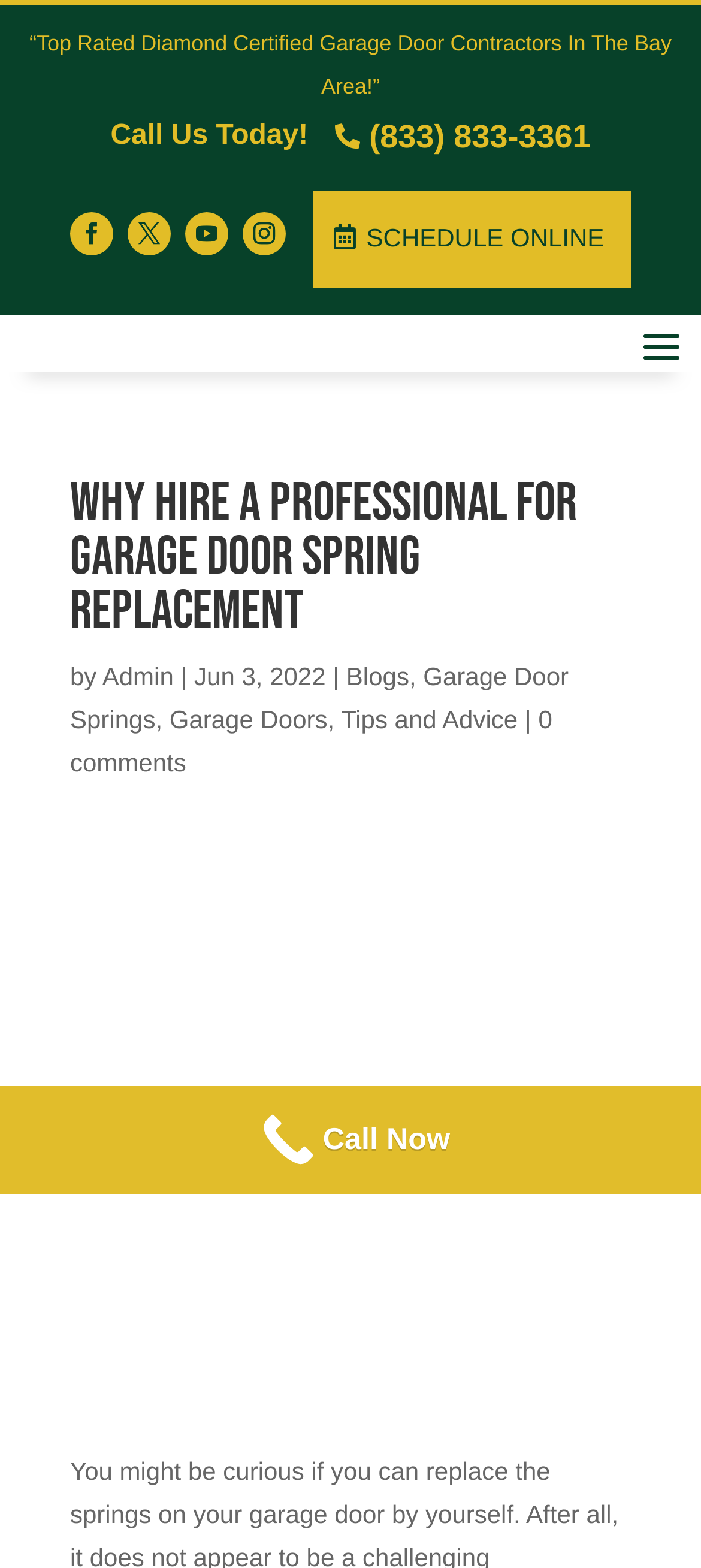Extract the main heading text from the webpage.

Why Hire A Professional for Garage Door Spring Replacement